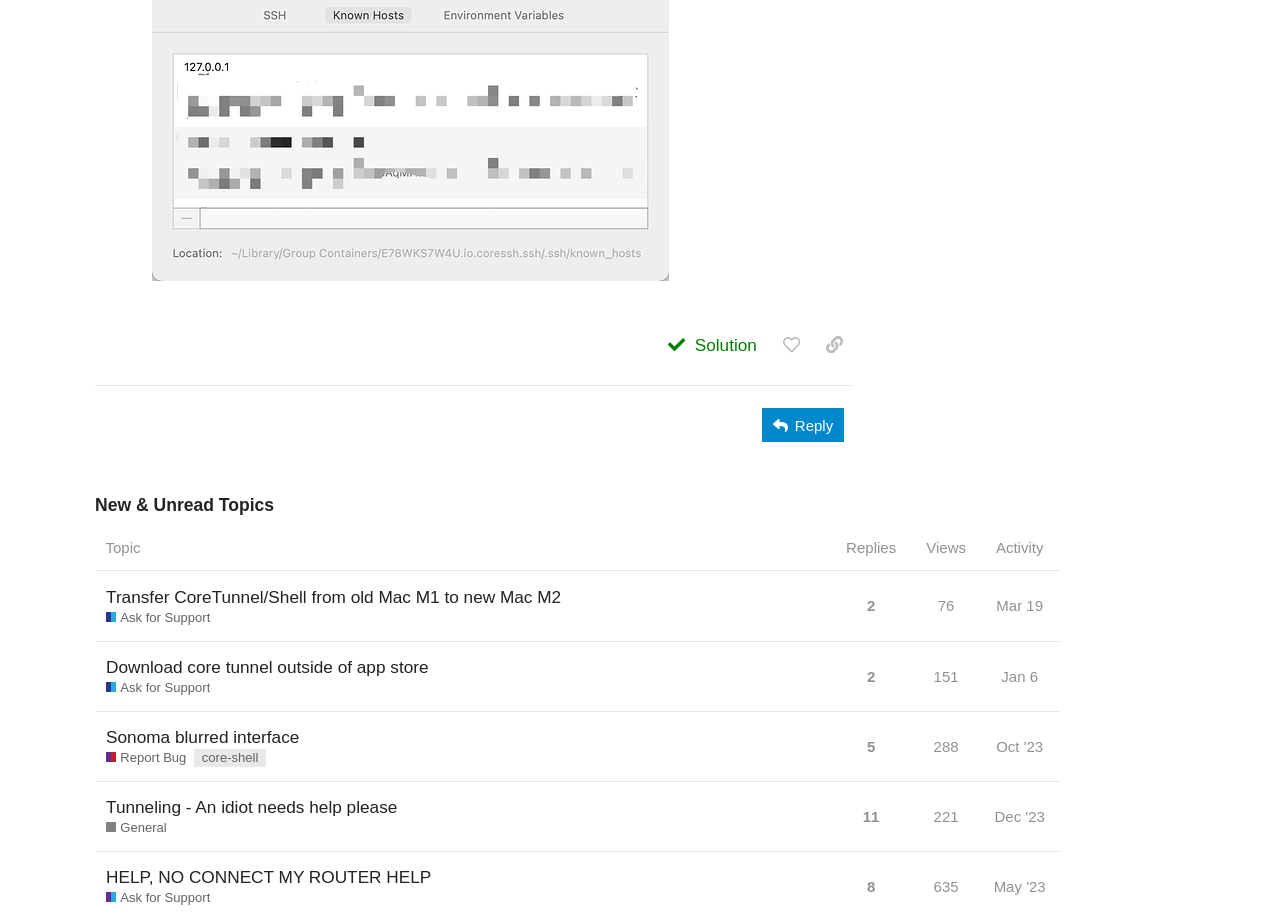Find the bounding box coordinates of the UI element according to this description: "SA distribution map (external link)".

None